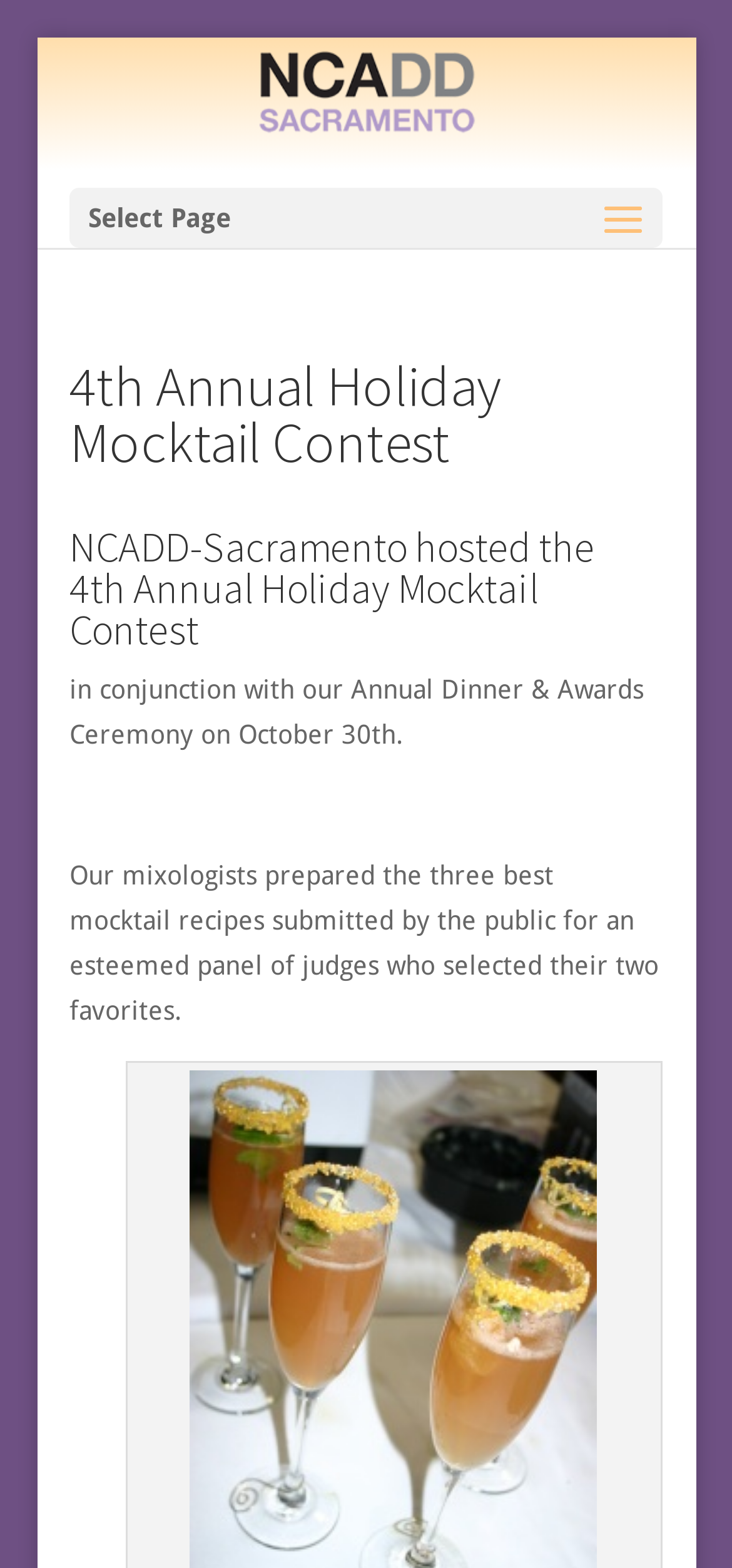Identify the title of the webpage and provide its text content.

4th Annual Holiday Mocktail Contest